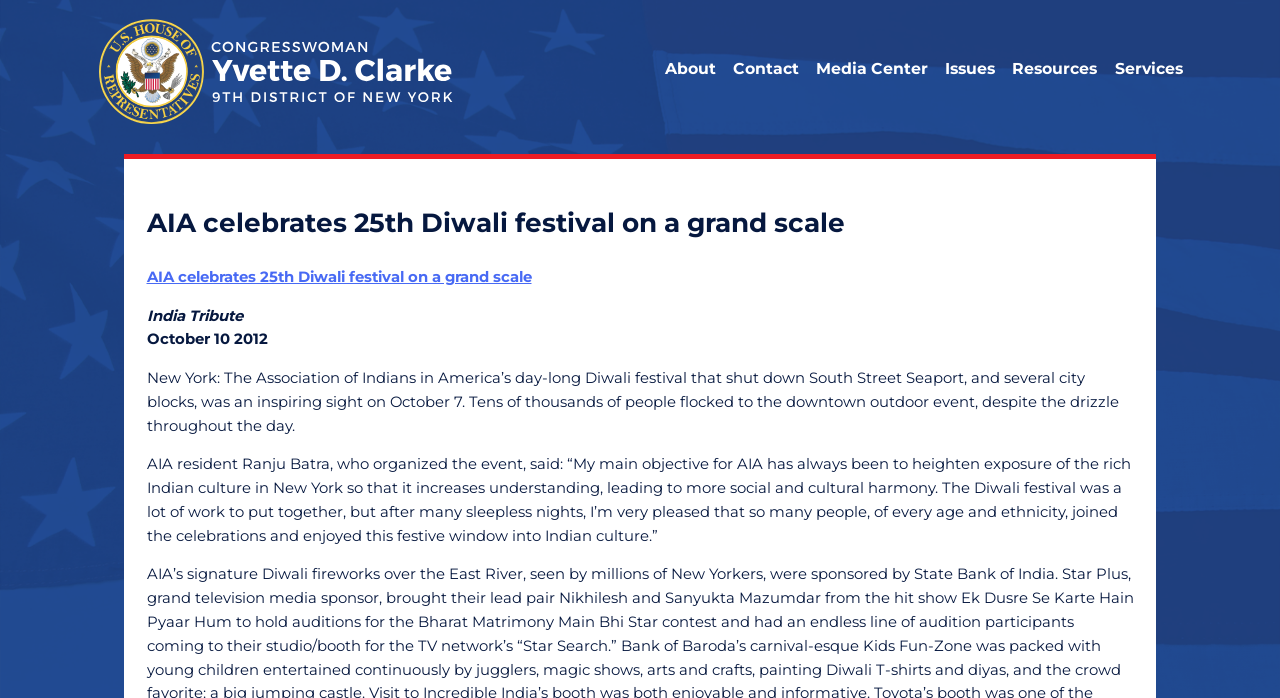Please respond to the question using a single word or phrase:
What was shut down during the Diwali festival?

South Street Seaport